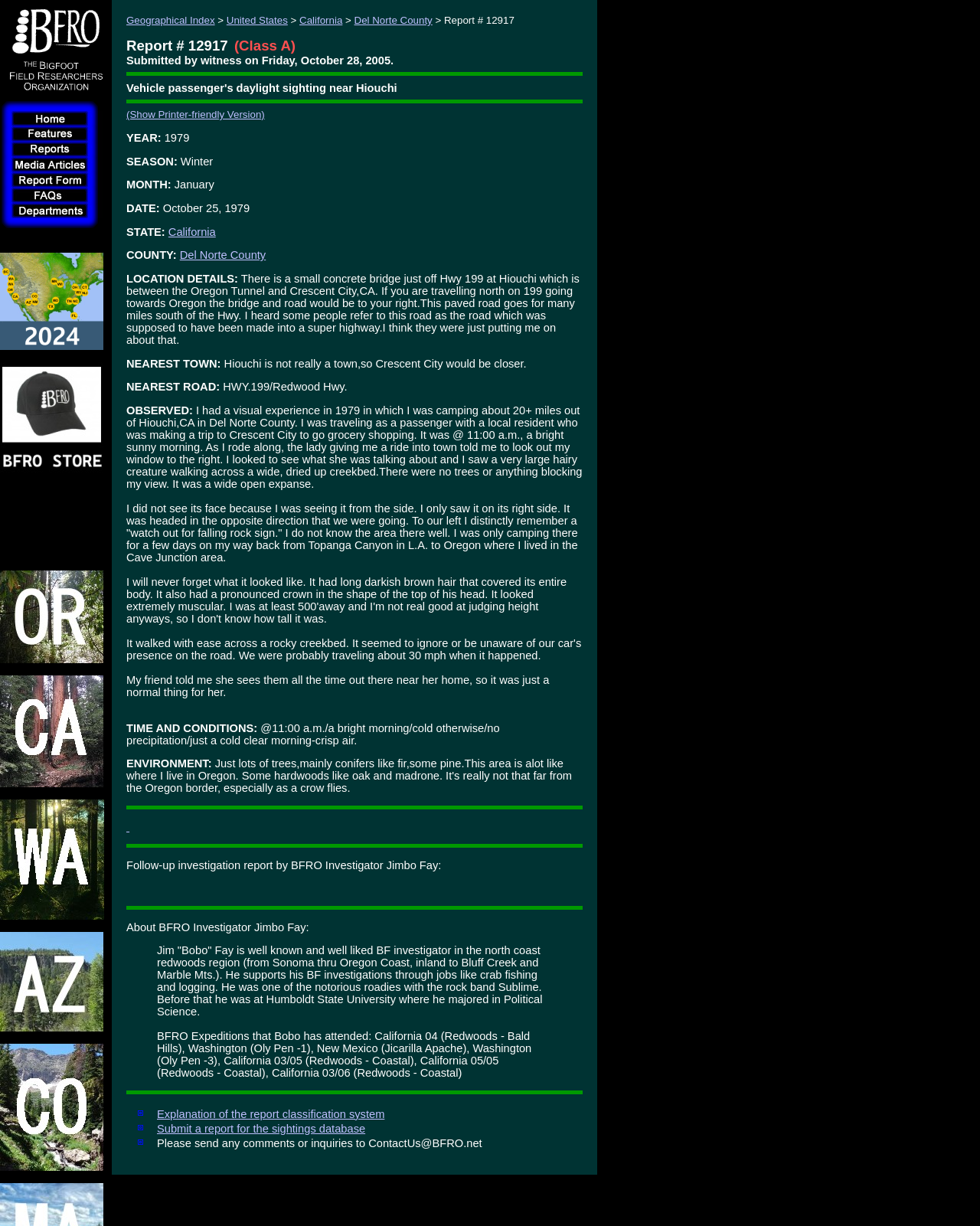Please provide the bounding box coordinates for the UI element as described: "name="b_ReportForm"". The coordinates must be four floats between 0 and 1, represented as [left, top, right, bottom].

[0.012, 0.145, 0.113, 0.155]